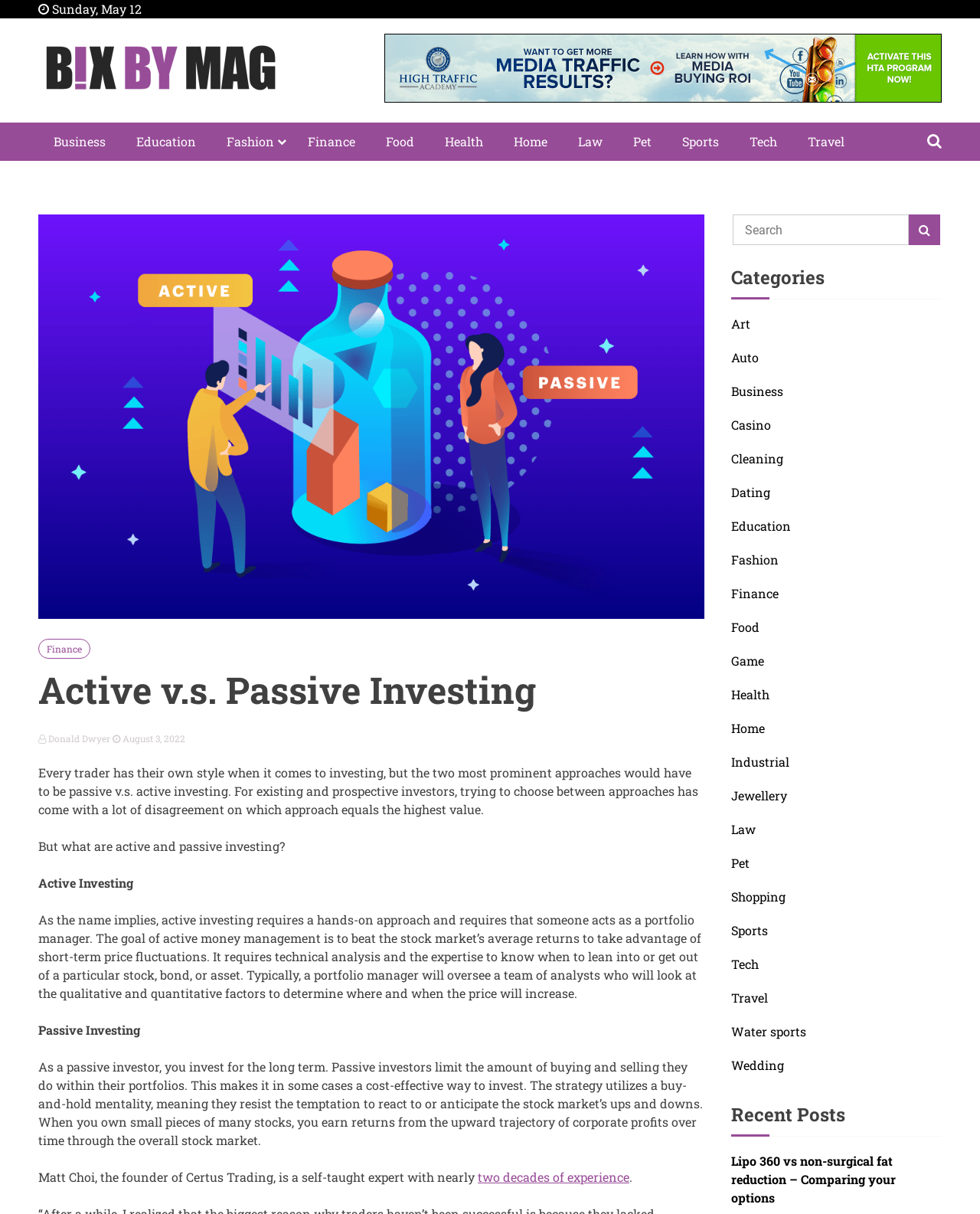Please identify the bounding box coordinates of the region to click in order to complete the given instruction: "Check the 'Recent Posts'". The coordinates should be four float numbers between 0 and 1, i.e., [left, top, right, bottom].

[0.746, 0.907, 0.961, 0.936]